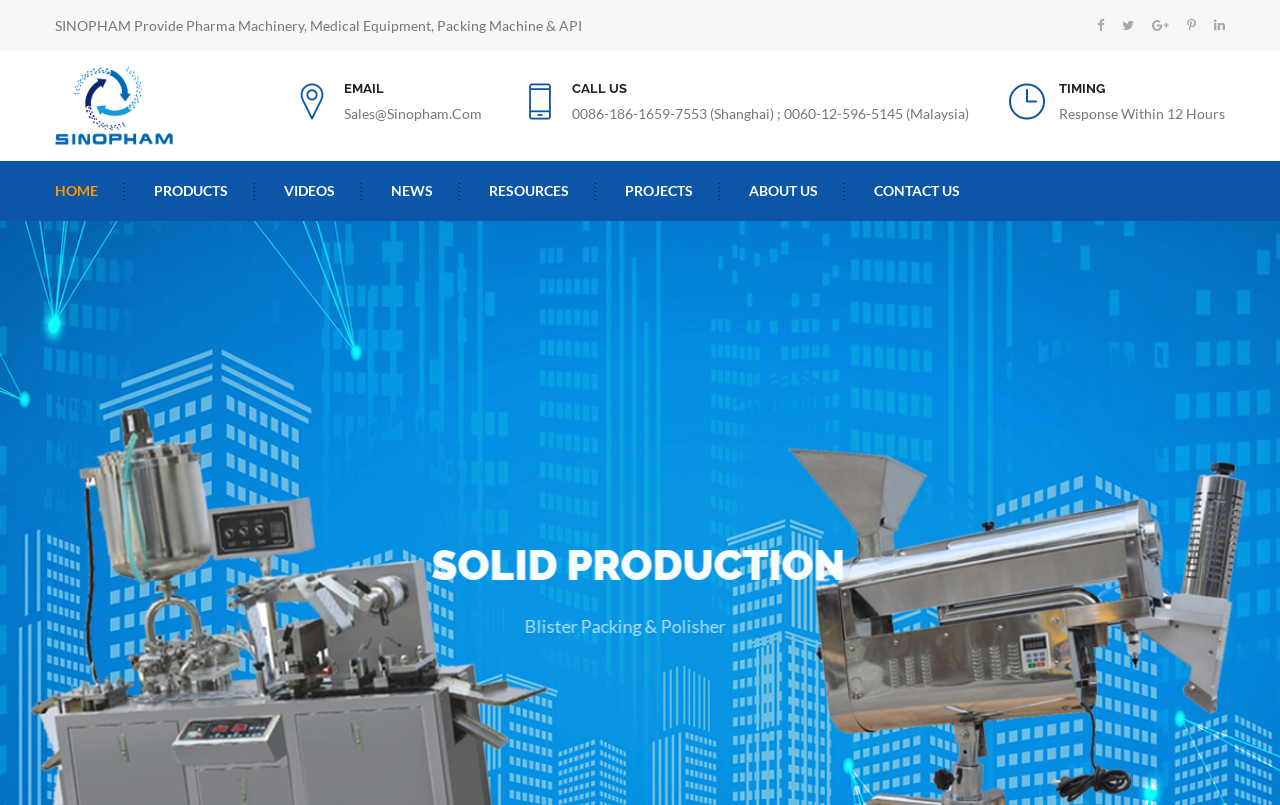Identify the bounding box coordinates for the UI element described as follows: "About US". Ensure the coordinates are four float numbers between 0 and 1, formatted as [left, top, right, bottom].

[0.585, 0.2, 0.661, 0.275]